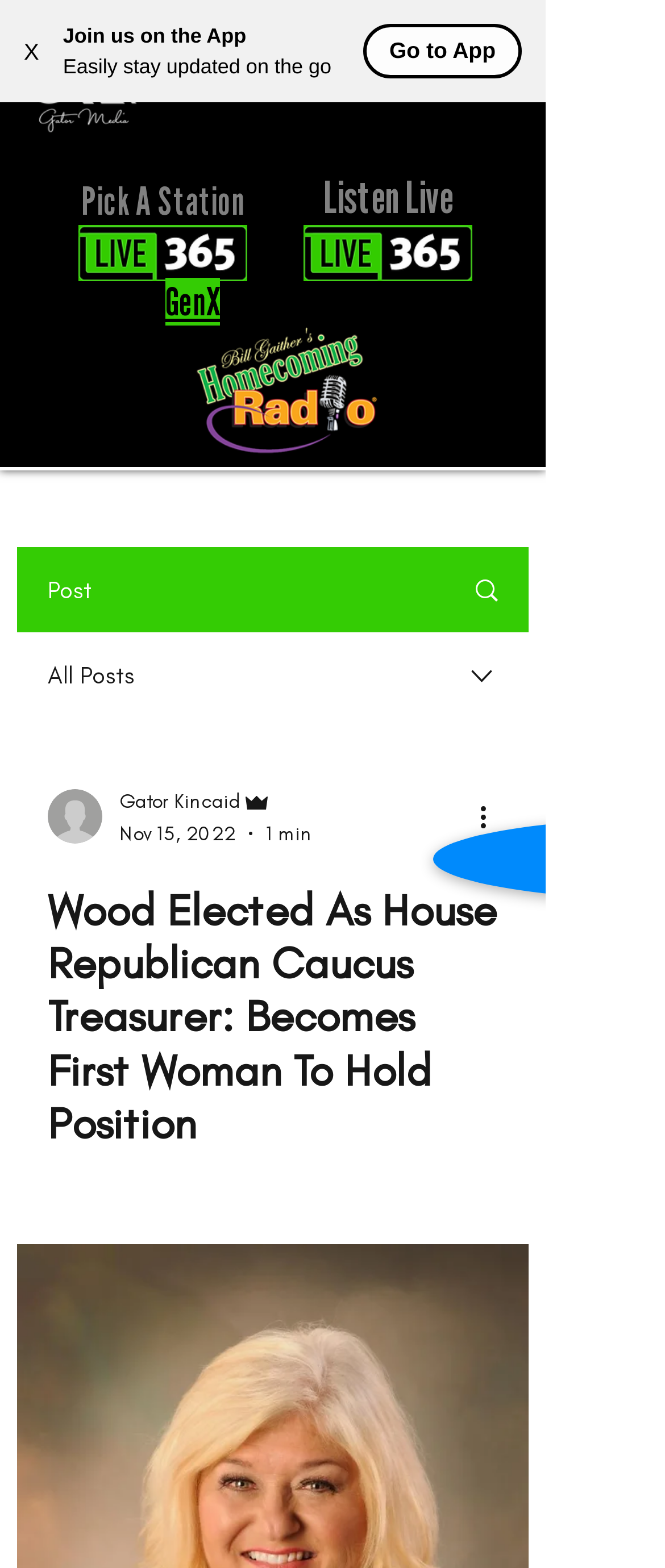Given the element description: "parent_node: Gator Kincaid", predict the bounding box coordinates of the UI element it refers to, using four float numbers between 0 and 1, i.e., [left, top, right, bottom].

[0.072, 0.503, 0.154, 0.538]